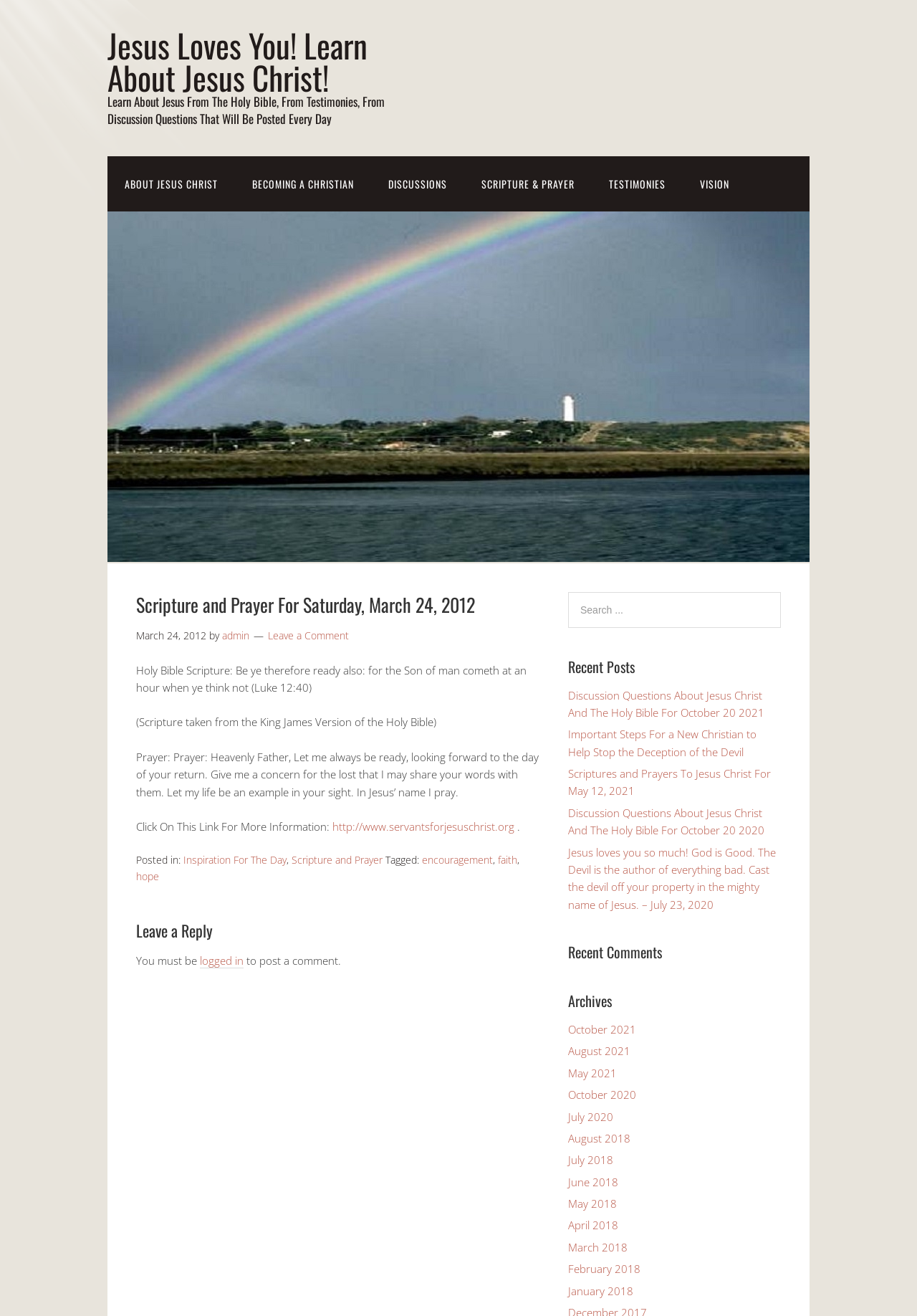Specify the bounding box coordinates of the region I need to click to perform the following instruction: "Leave a comment". The coordinates must be four float numbers in the range of 0 to 1, i.e., [left, top, right, bottom].

[0.292, 0.478, 0.38, 0.488]